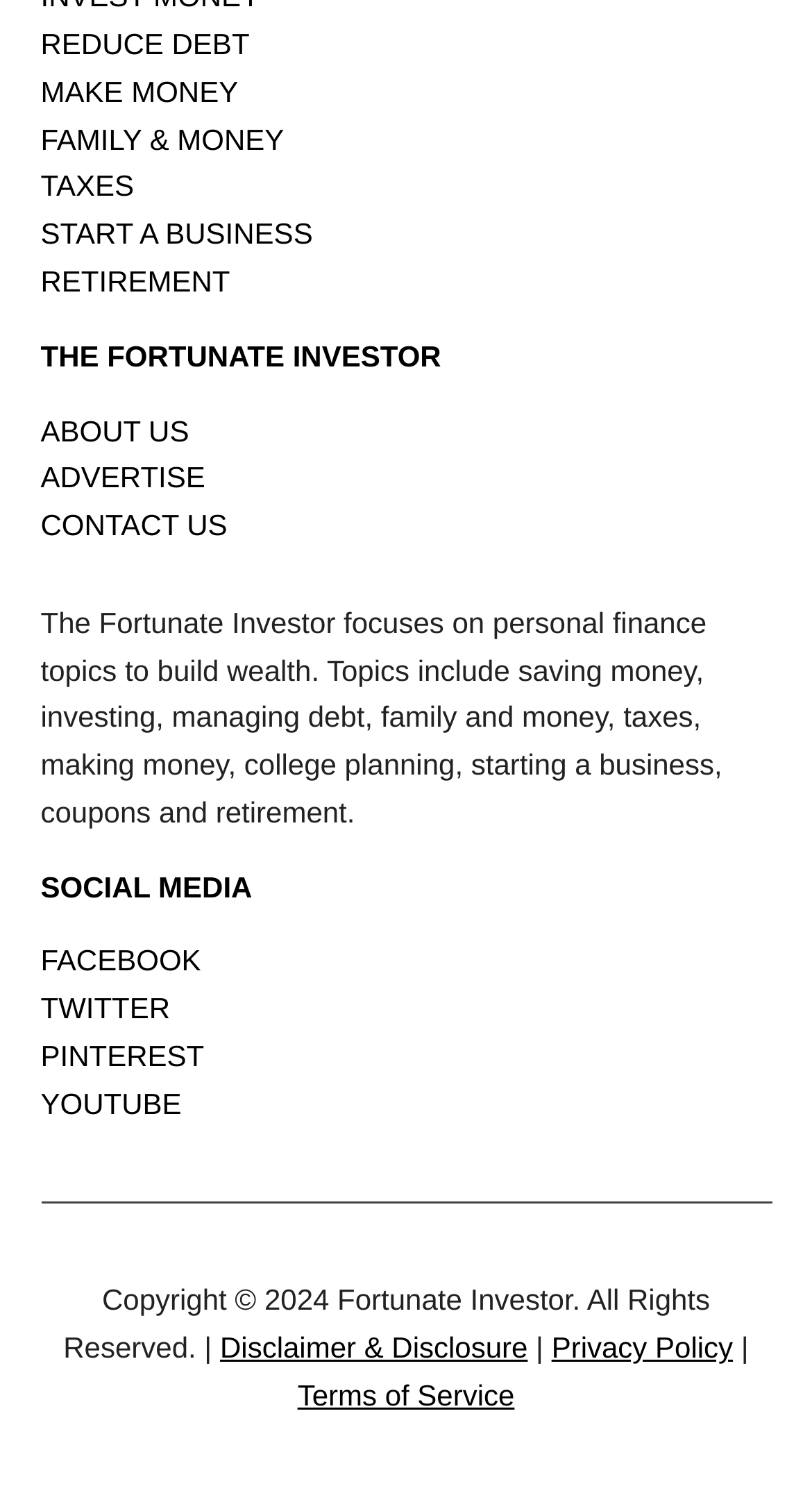Determine the bounding box coordinates of the element that should be clicked to execute the following command: "Click on 'REDUCE DEBT'".

[0.05, 0.019, 0.307, 0.041]